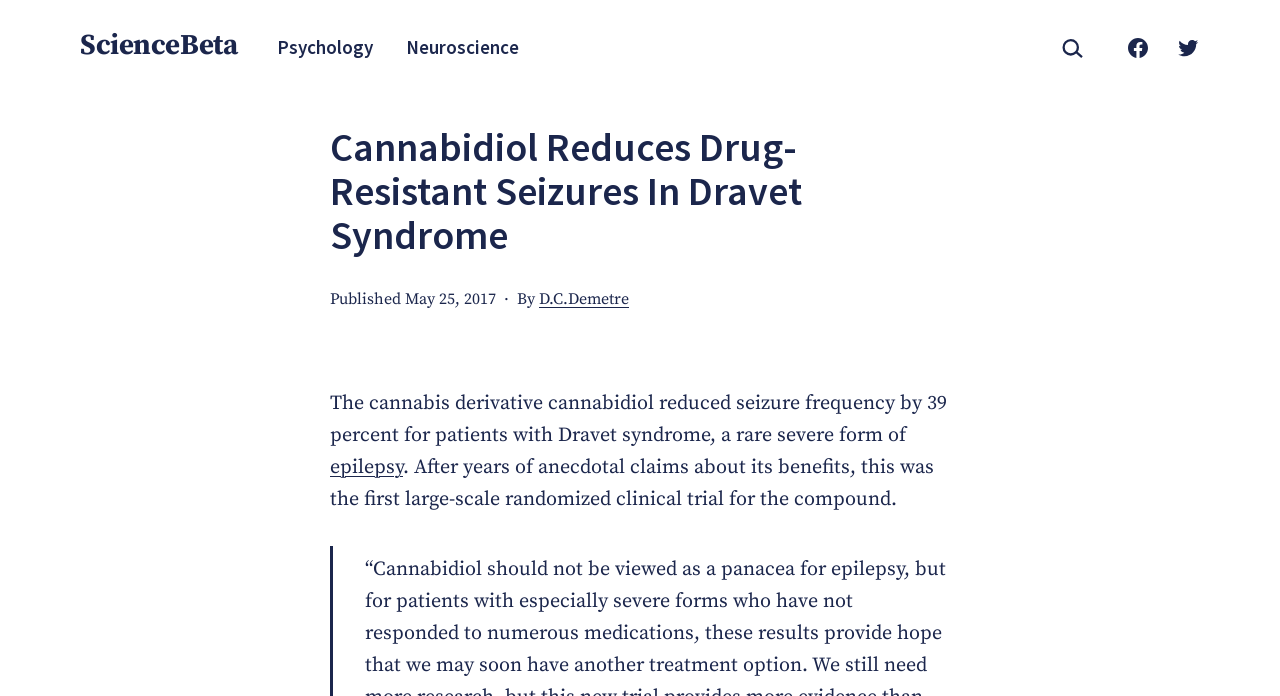Find the bounding box coordinates for the area you need to click to carry out the instruction: "Read the article about epilepsy". The coordinates should be four float numbers between 0 and 1, indicated as [left, top, right, bottom].

[0.258, 0.654, 0.315, 0.69]